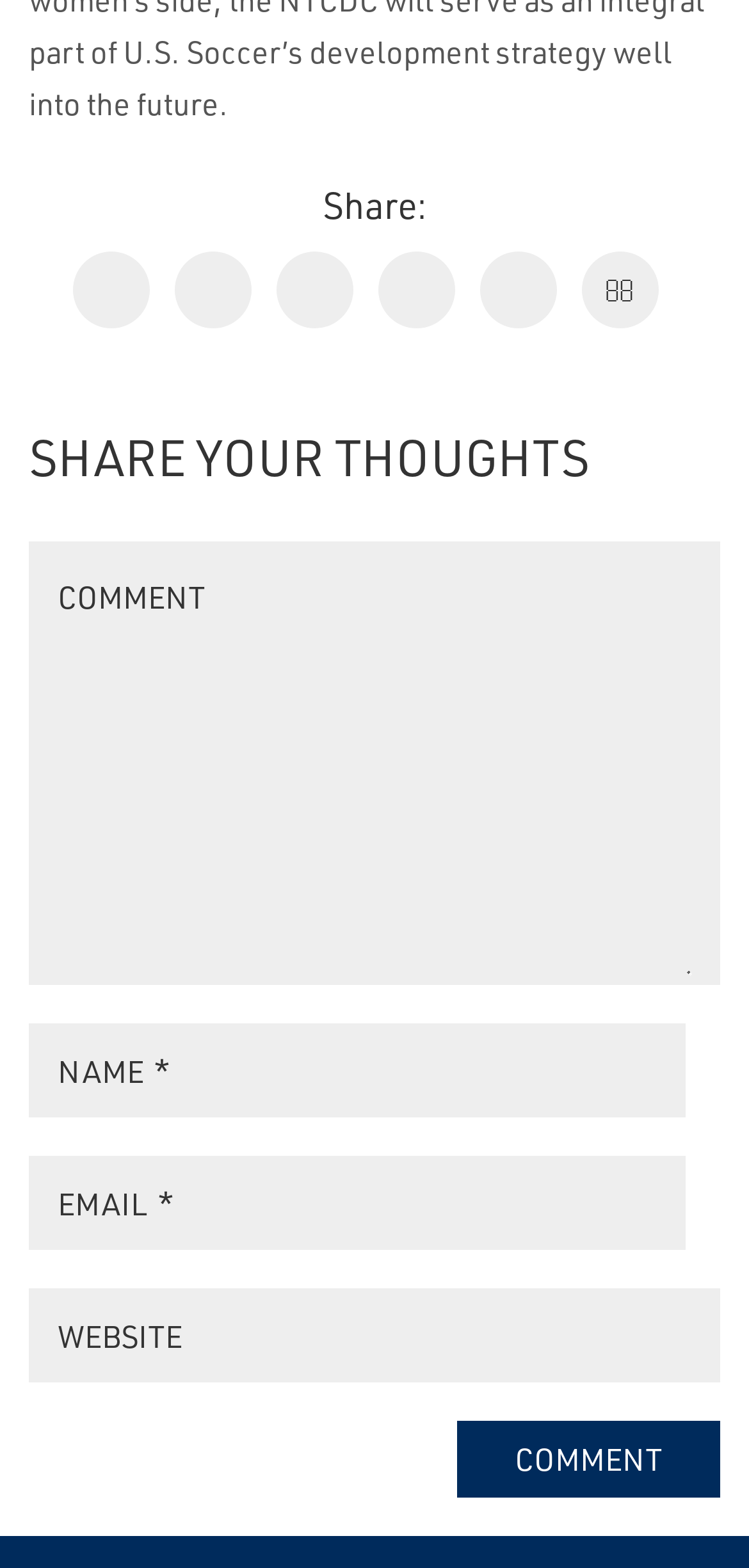Provide a short, one-word or phrase answer to the question below:
Is the 'WEBSITE' textbox a required field?

No